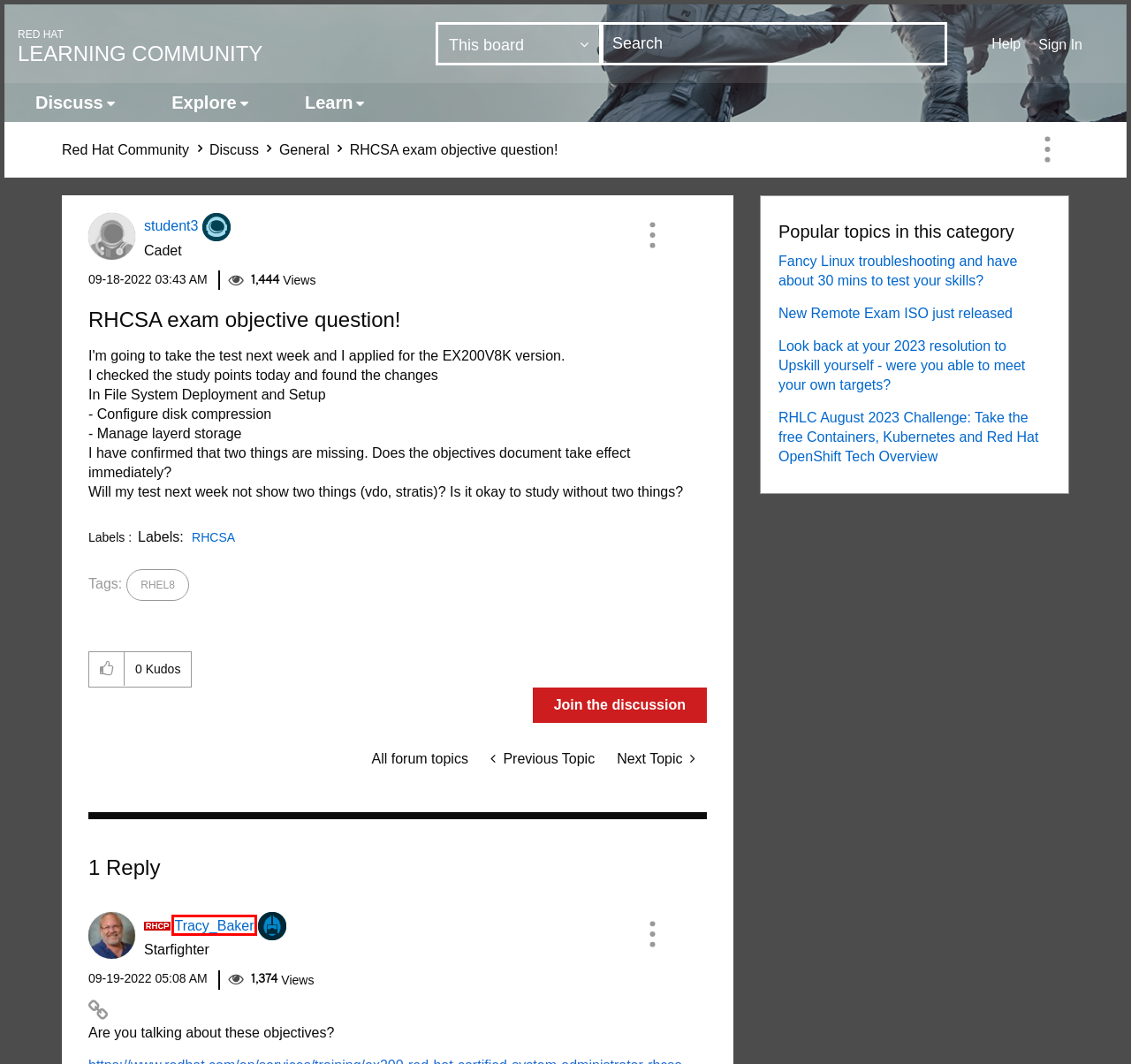You are provided with a screenshot of a webpage that includes a red rectangle bounding box. Please choose the most appropriate webpage description that matches the new webpage after clicking the element within the red bounding box. Here are the candidates:
A. Red Hat Customer Portal - Access to 24x7 support and knowledge
B. Privacy Statement
C. About Tracy_Baker - Red Hat Learning Community
D. Training contact us
E. Red Hat Certified System Administrator (RHCSA) exam | EX200
F. About student3 - Red Hat Learning Community
G. All Red Hat products
H. Red Hat Learning Subscription

C